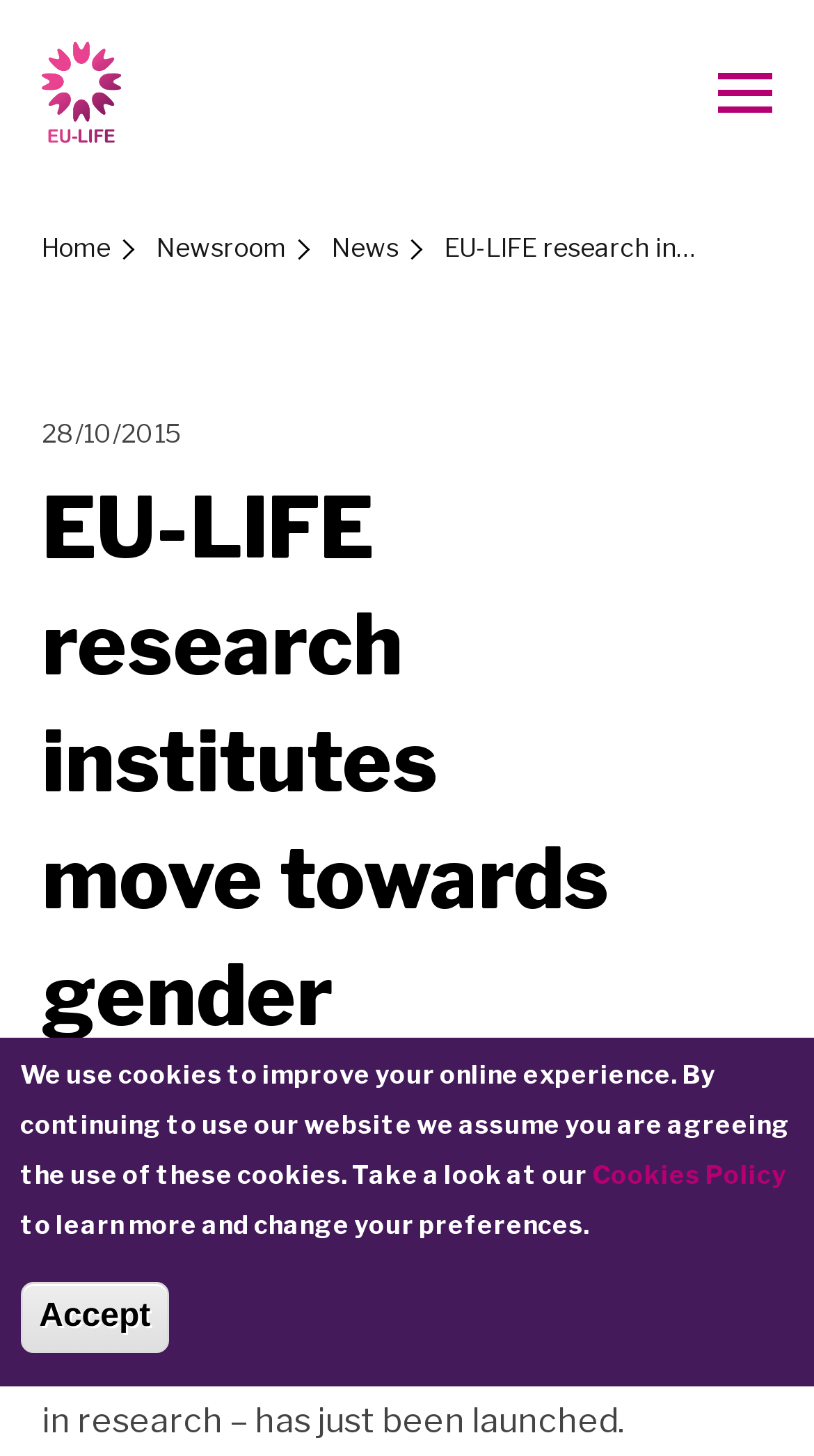Provide a thorough and detailed response to the question by examining the image: 
What is the name of the research institute mentioned?

I found the link 'LIBRA' at the bottom of the page, which is likely to be the name of the research institute mentioned in the article.